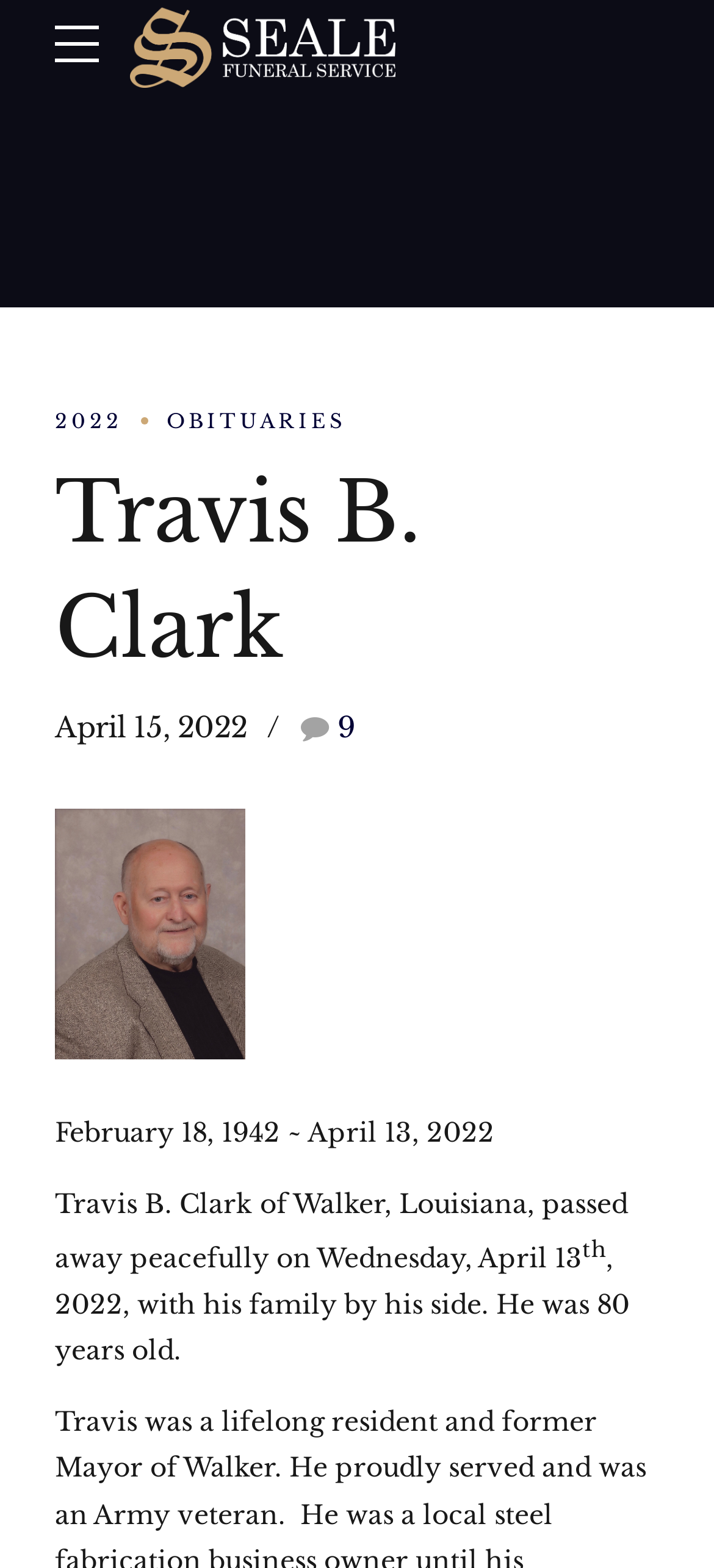Provide the bounding box coordinates, formatted as (top-left x, top-left y, bottom-right x, bottom-right y), with all values being floating point numbers between 0 and 1. Identify the bounding box of the UI element that matches the description: 2022

[0.077, 0.261, 0.172, 0.277]